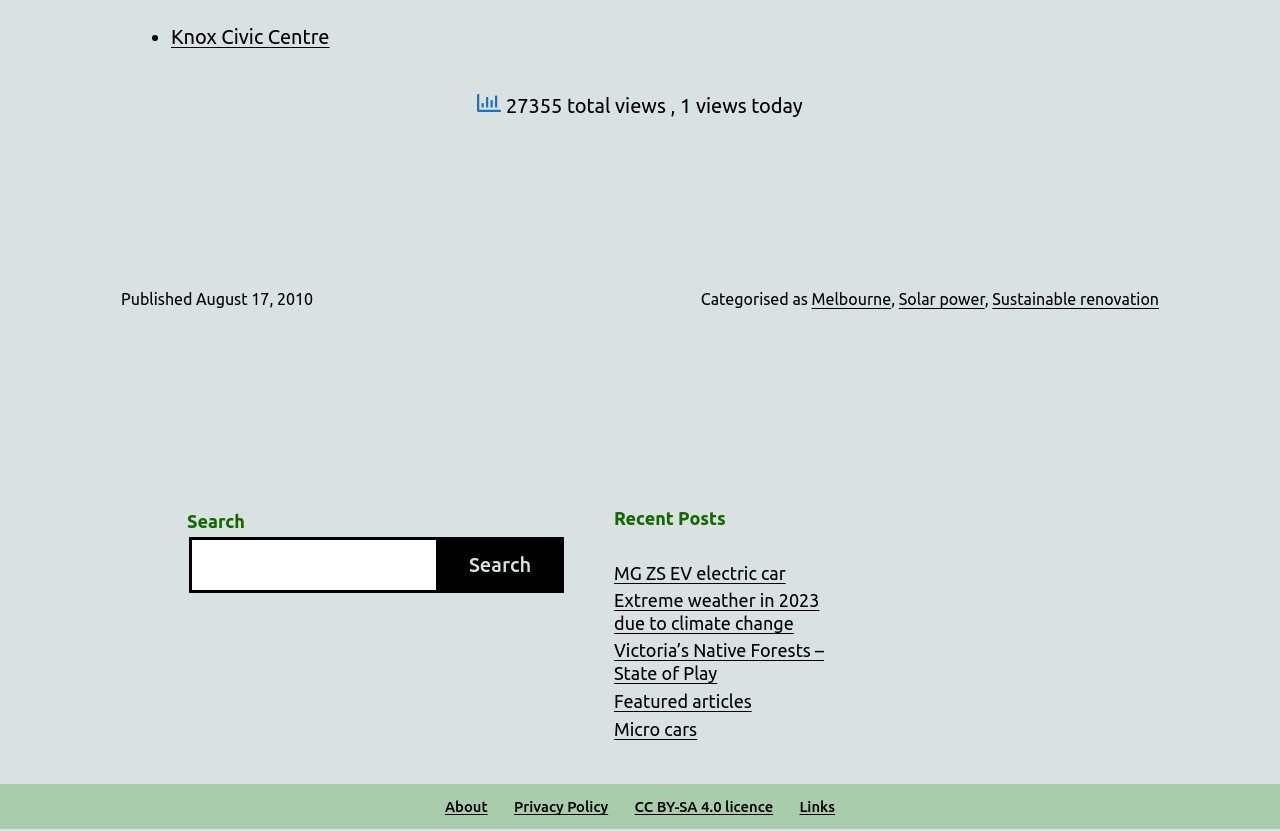Please give a concise answer to this question using a single word or phrase: 
What is the total number of views?

27355